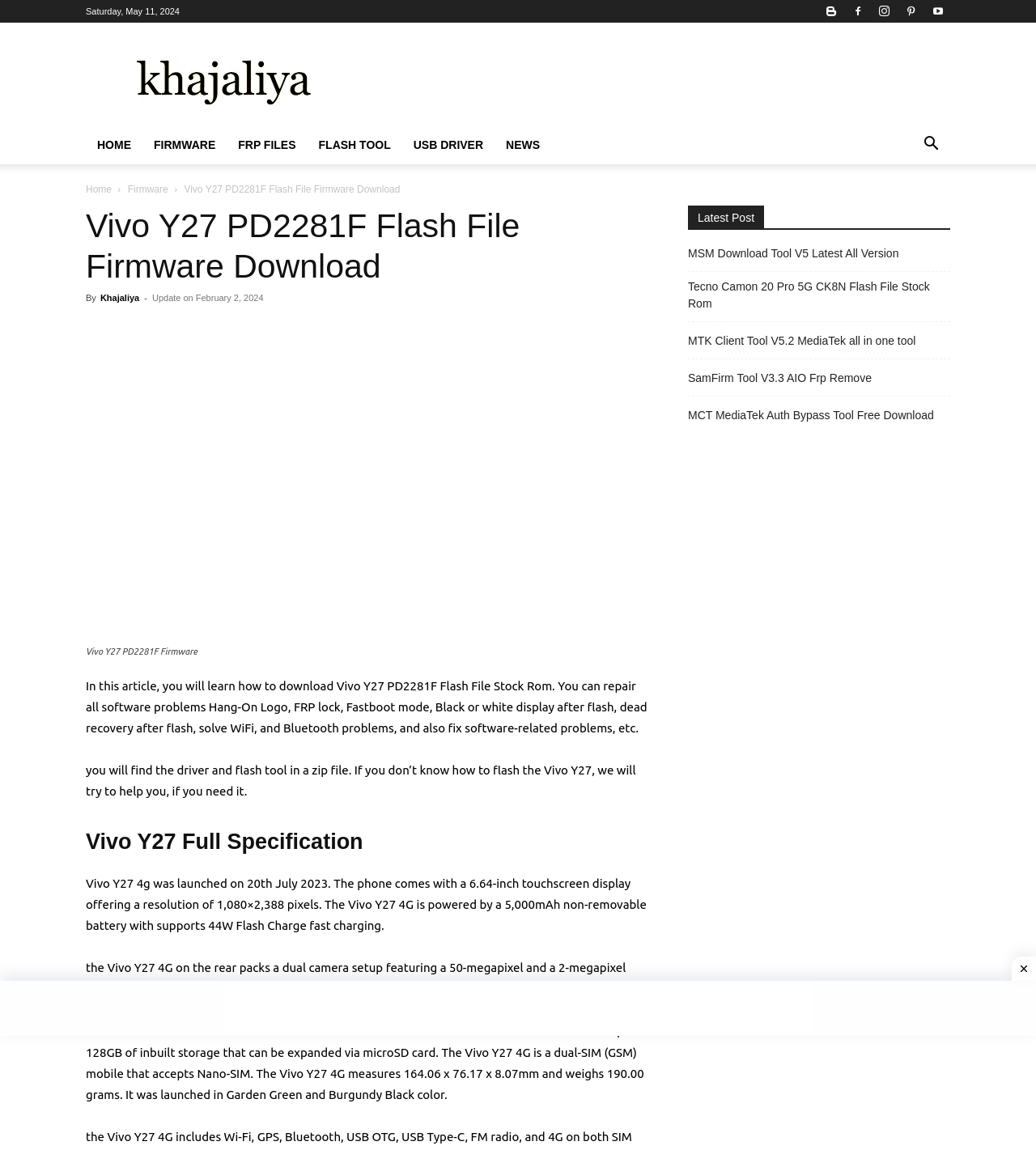Identify the bounding box coordinates of the part that should be clicked to carry out this instruction: "Read the latest post".

[0.673, 0.184, 0.728, 0.195]